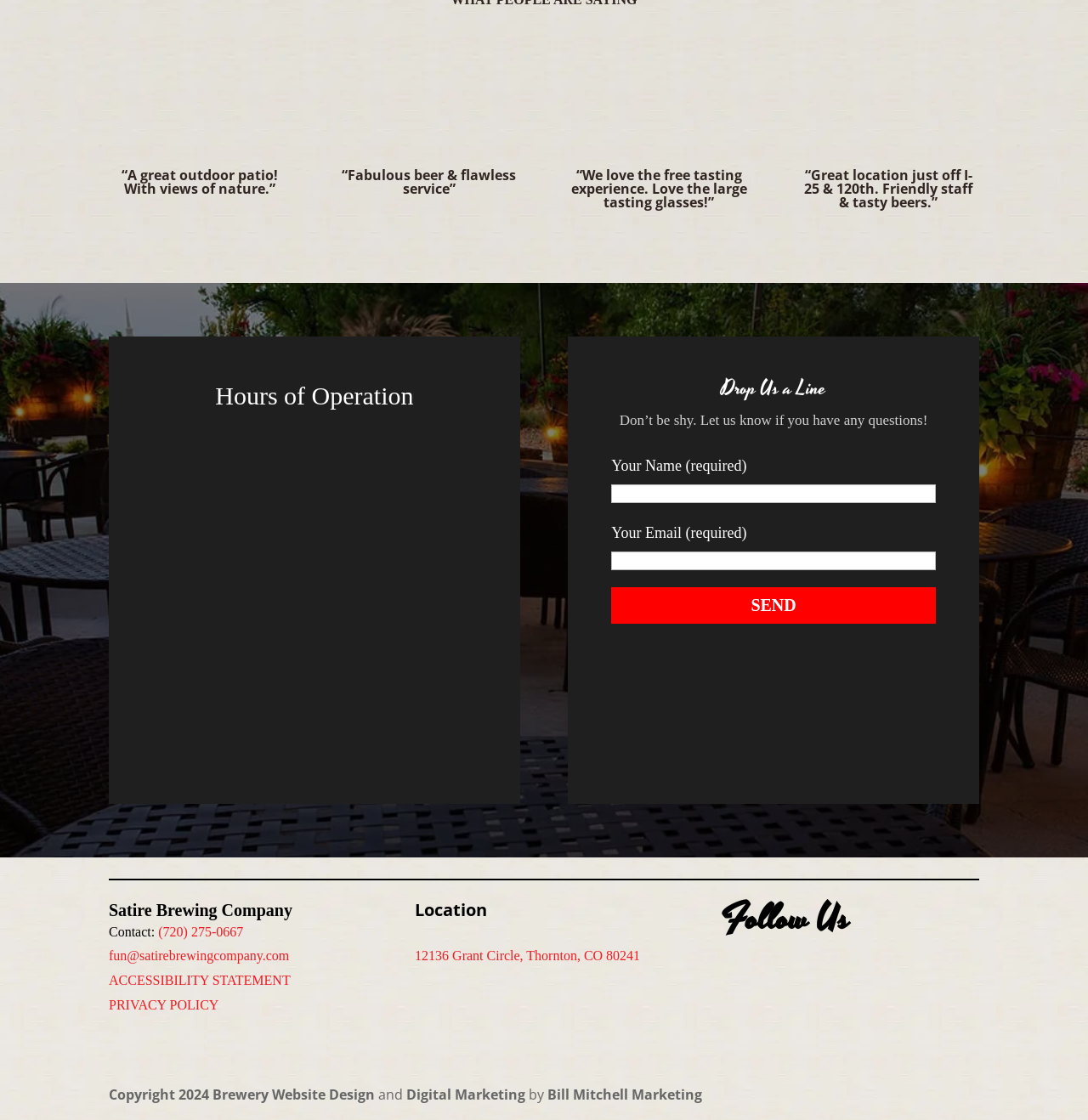Can you find the bounding box coordinates for the element that needs to be clicked to execute this instruction: "View EN 10028-5"? The coordinates should be given as four float numbers between 0 and 1, i.e., [left, top, right, bottom].

None